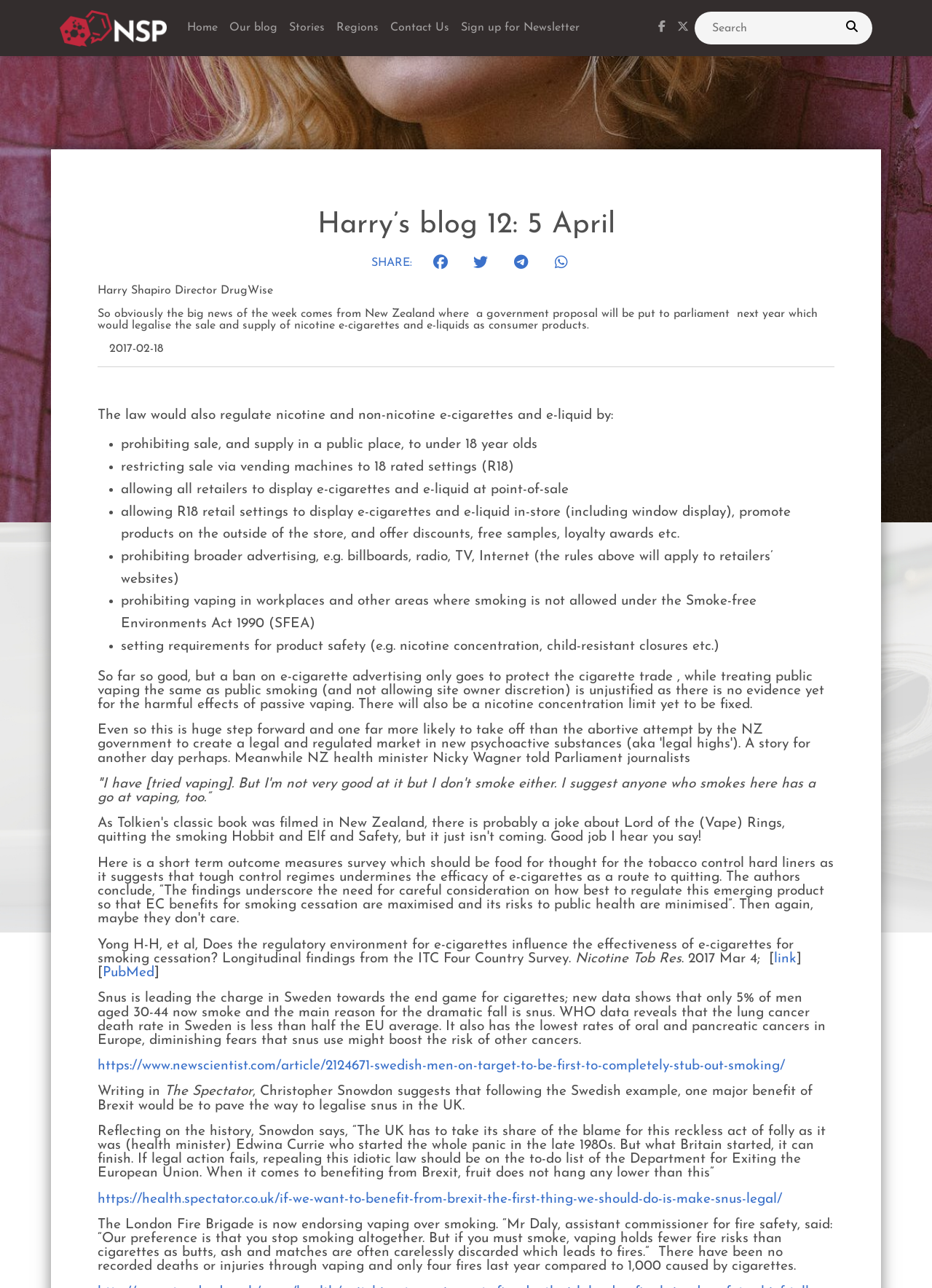Analyze the image and give a detailed response to the question:
What is the profession of Harry Shapiro?

I found the answer by reading the text 'Harry Shapiro Director DrugWise' which indicates that Harry Shapiro is a Director.